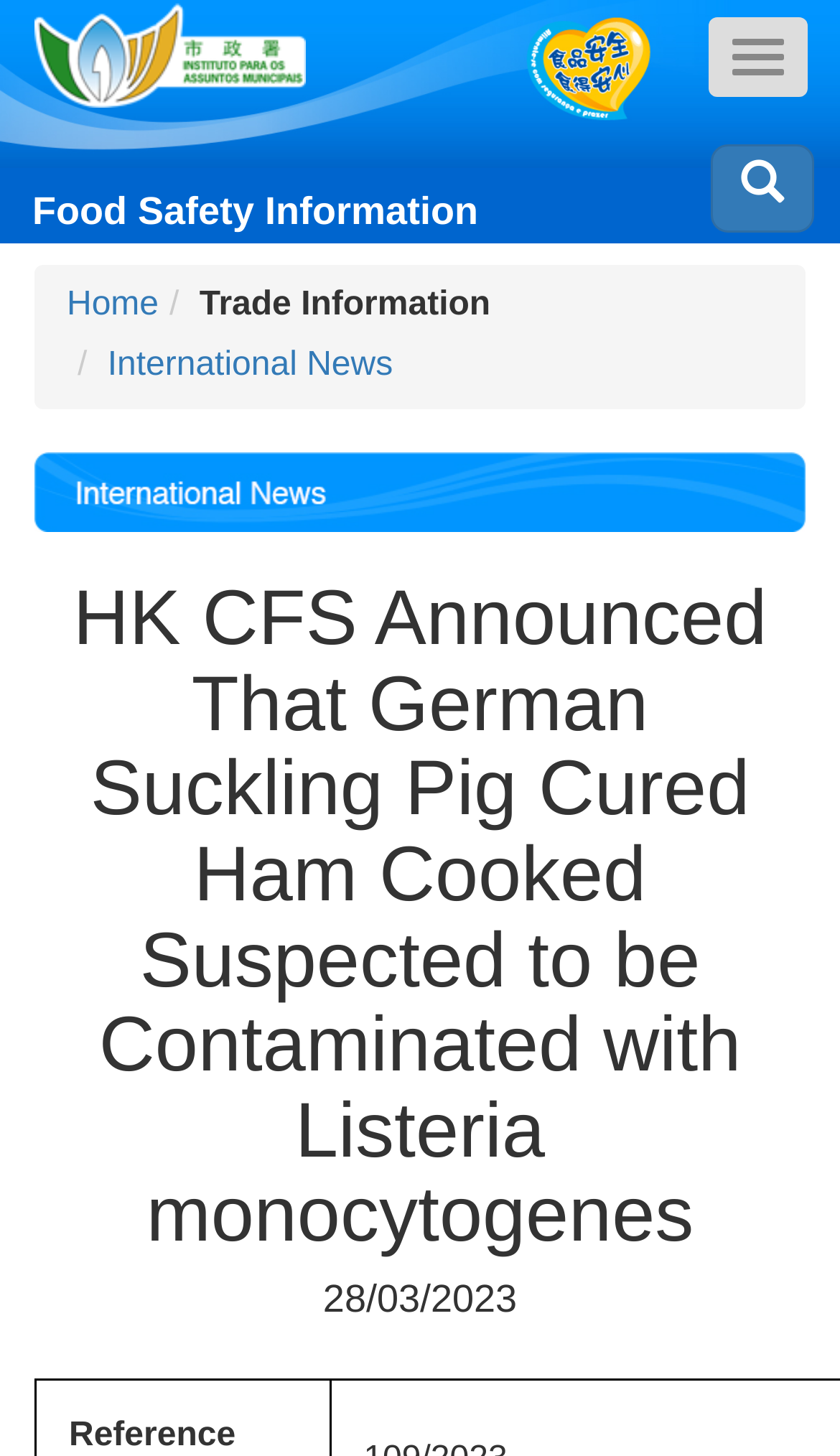Bounding box coordinates must be specified in the format (top-left x, top-left y, bottom-right x, bottom-right y). All values should be floating point numbers between 0 and 1. What are the bounding box coordinates of the UI element described as: Home

[0.079, 0.197, 0.189, 0.222]